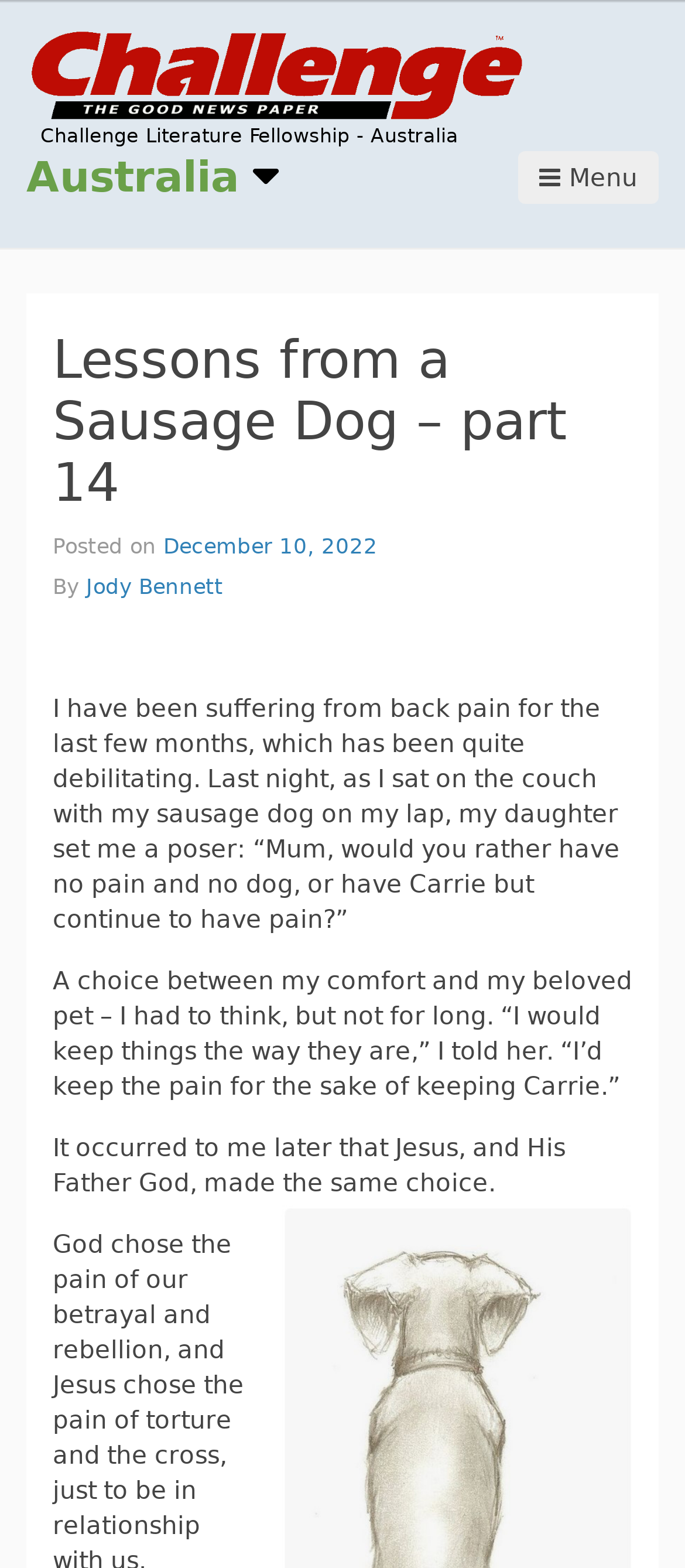What is the primary navigation menu located at? Based on the screenshot, please respond with a single word or phrase.

Right side